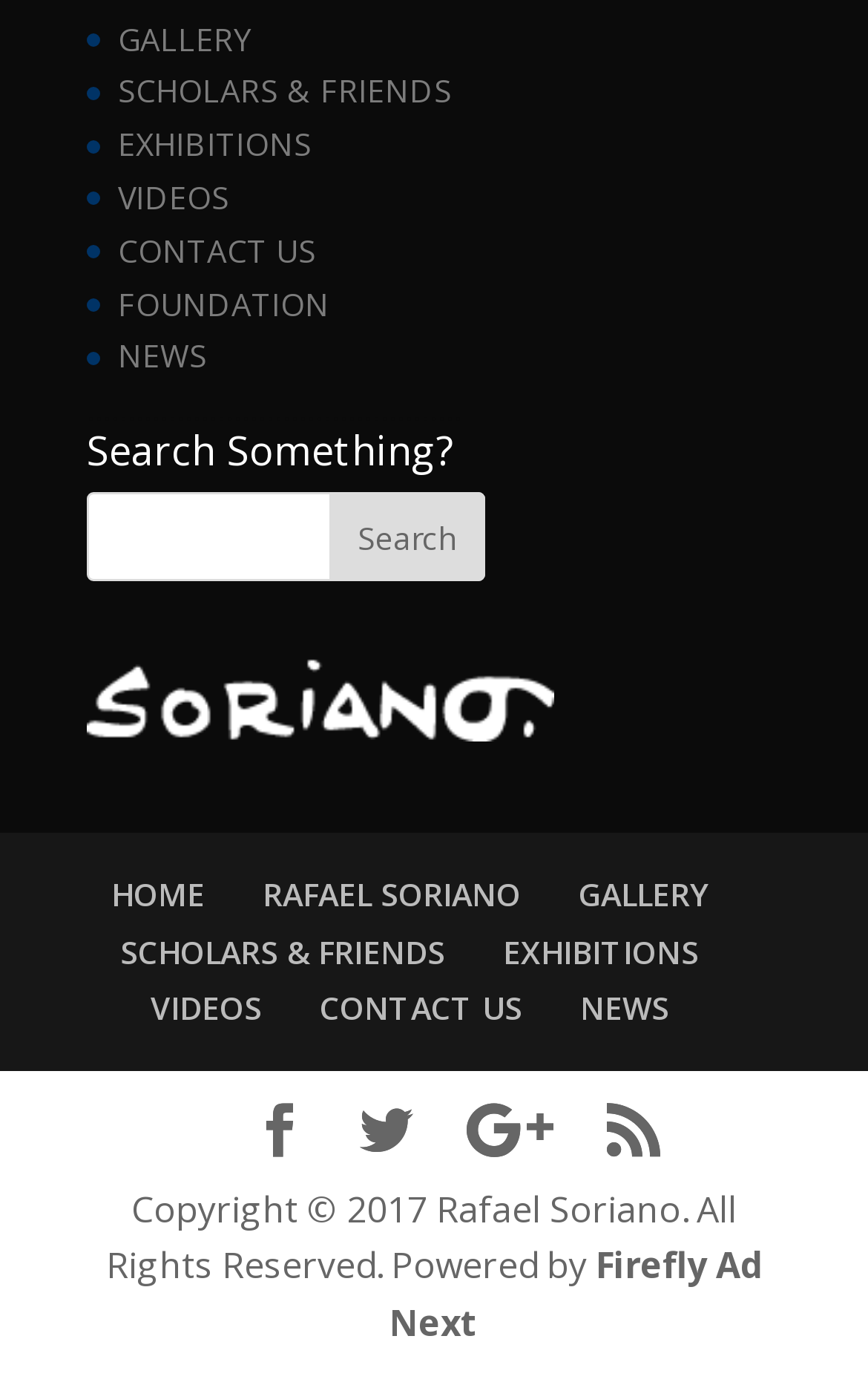Respond to the question below with a concise word or phrase:
How many social media links are there?

4